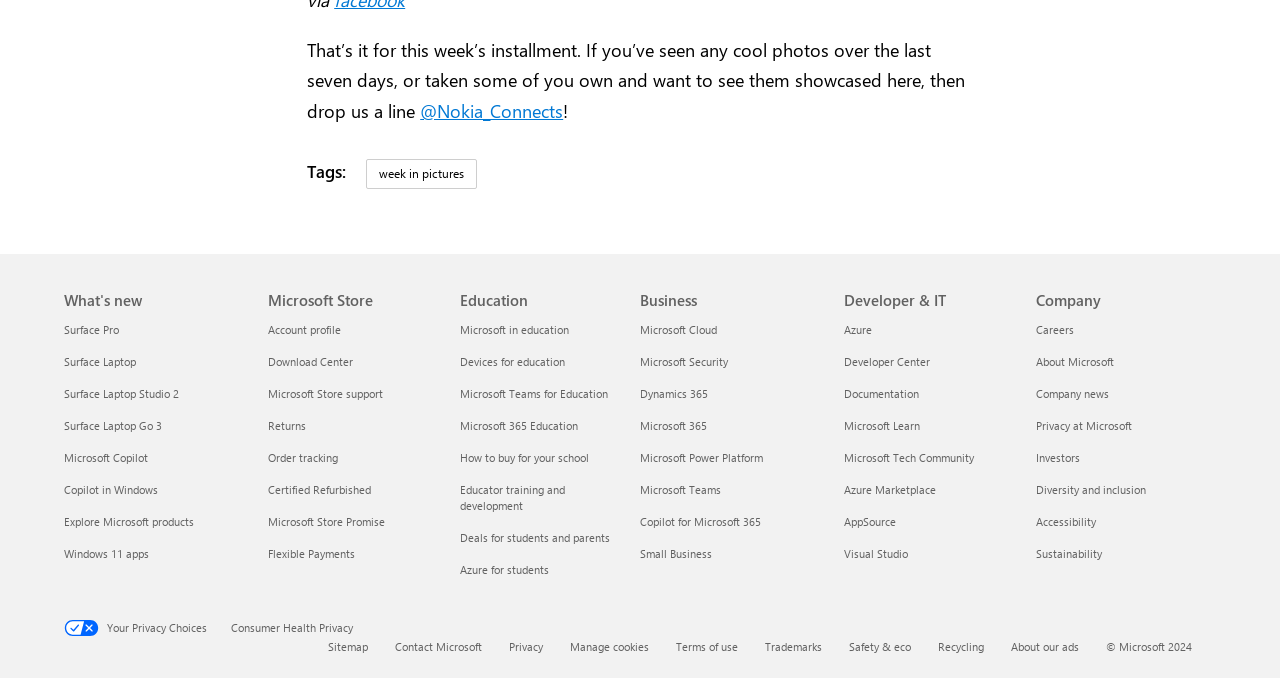What is the topic of the section with links to 'Surface Pro', 'Surface Laptop', and 'Surface Laptop Studio 2'? Based on the screenshot, please respond with a single word or phrase.

What's new